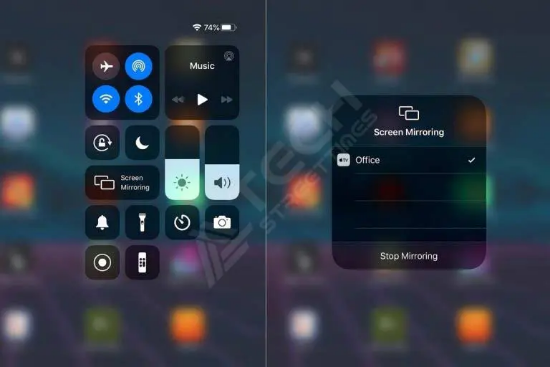What is the purpose of the setup shown in the image?
Please give a well-detailed answer to the question.

The setup shown in the image is essential for users looking to stream content from their iOS device to an Apple TV, facilitating seamless access to apps like Freeview.